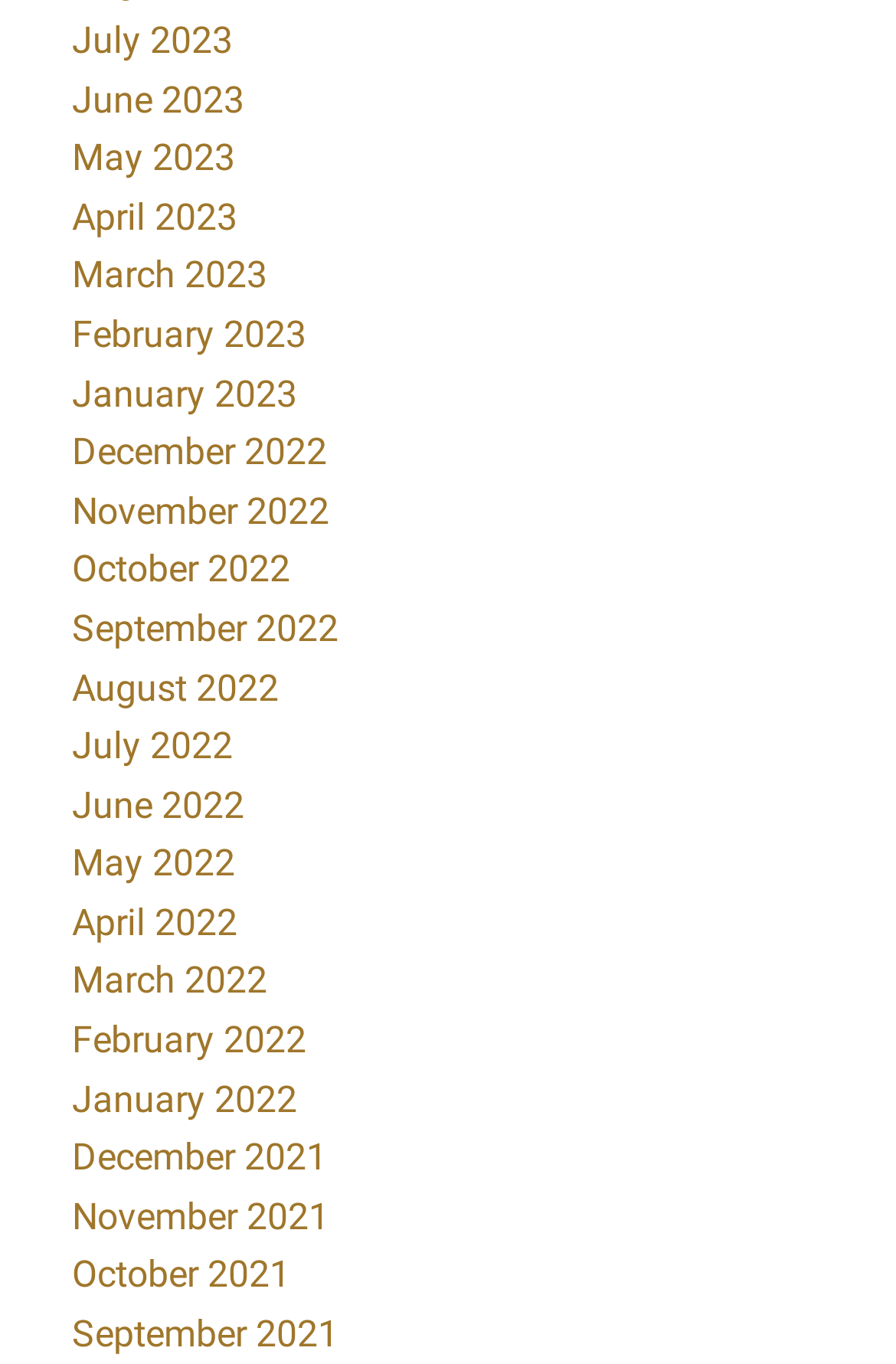Please reply to the following question using a single word or phrase: 
How many links are there in total?

24